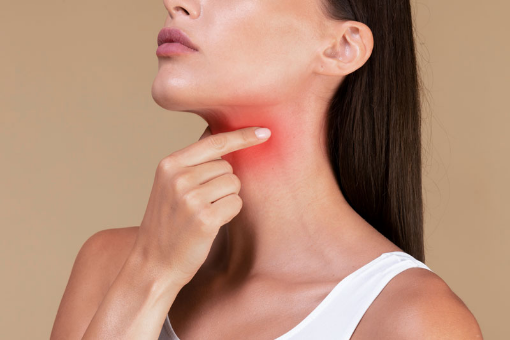What is the focus of the image?
Give a detailed response to the question by analyzing the screenshot.

The softly blurred, neutral background of the image focuses attention on the woman's gesture, specifically her touching her throat, which is the main subject of the image and emphasizes the importance of paying attention to symptoms that could indicate serious health issues.